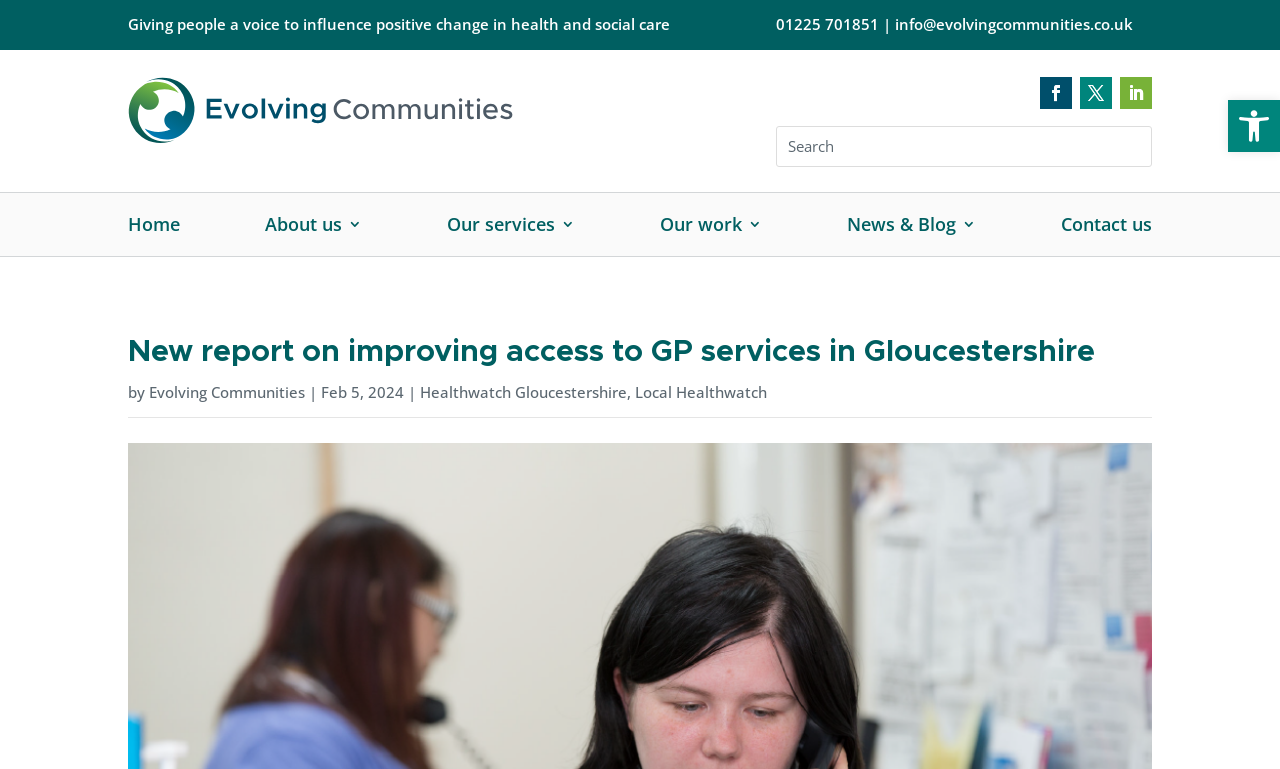What is the name of the organization that published the report?
We need a detailed and meticulous answer to the question.

I found the name of the organization by looking at the top section of the webpage, where the organization's logo and name are displayed. The name of the organization is Evolving Communities.